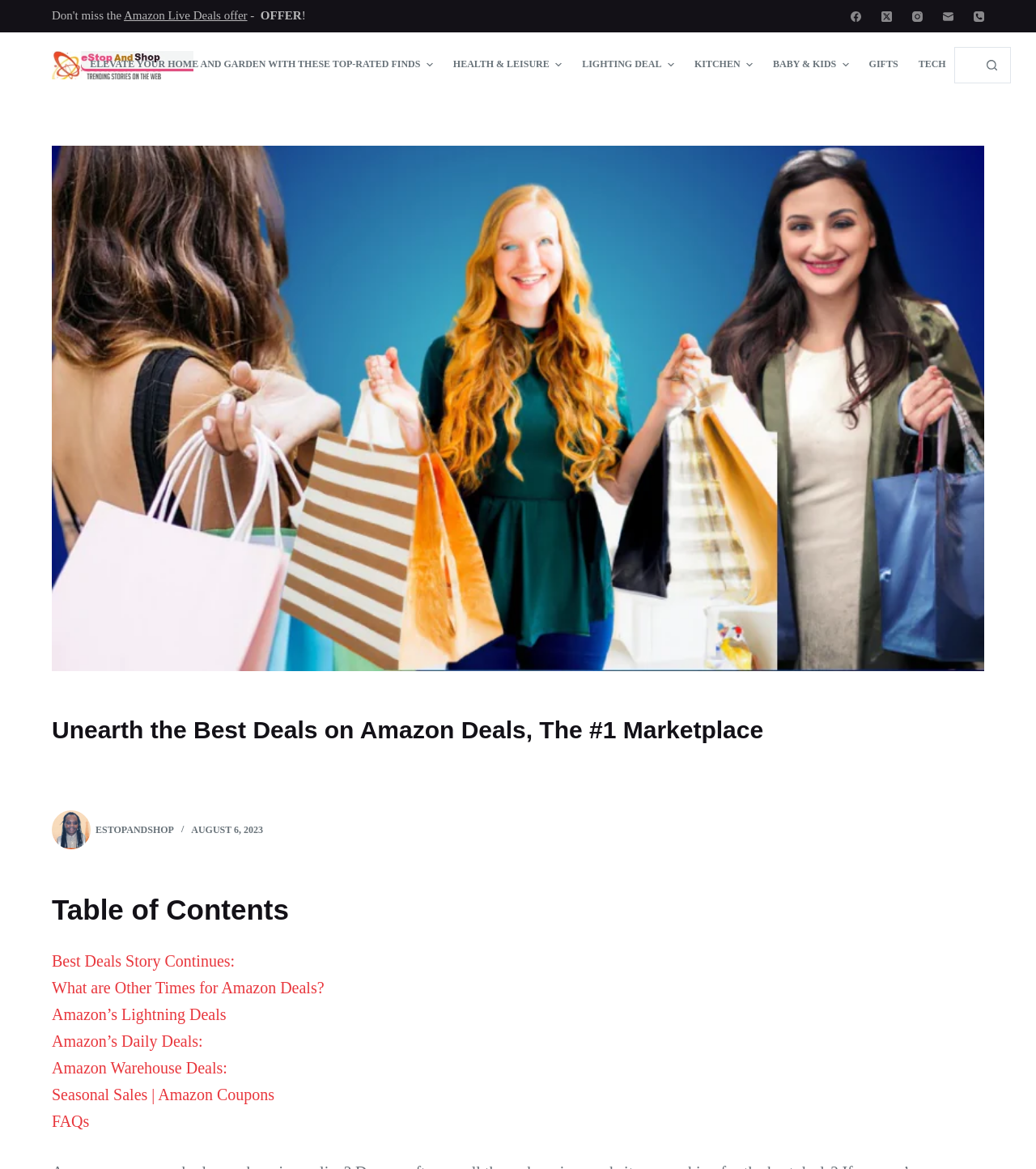Refer to the image and answer the question with as much detail as possible: What is the name of the marketplace?

The name of the marketplace can be found in the title of the webpage, which is 'Unearth The Best Deals On Amazon Deals, The #1 Marketplace'. This title is also repeated in the image with the same text, and it is clear that the webpage is focused on Amazon deals.